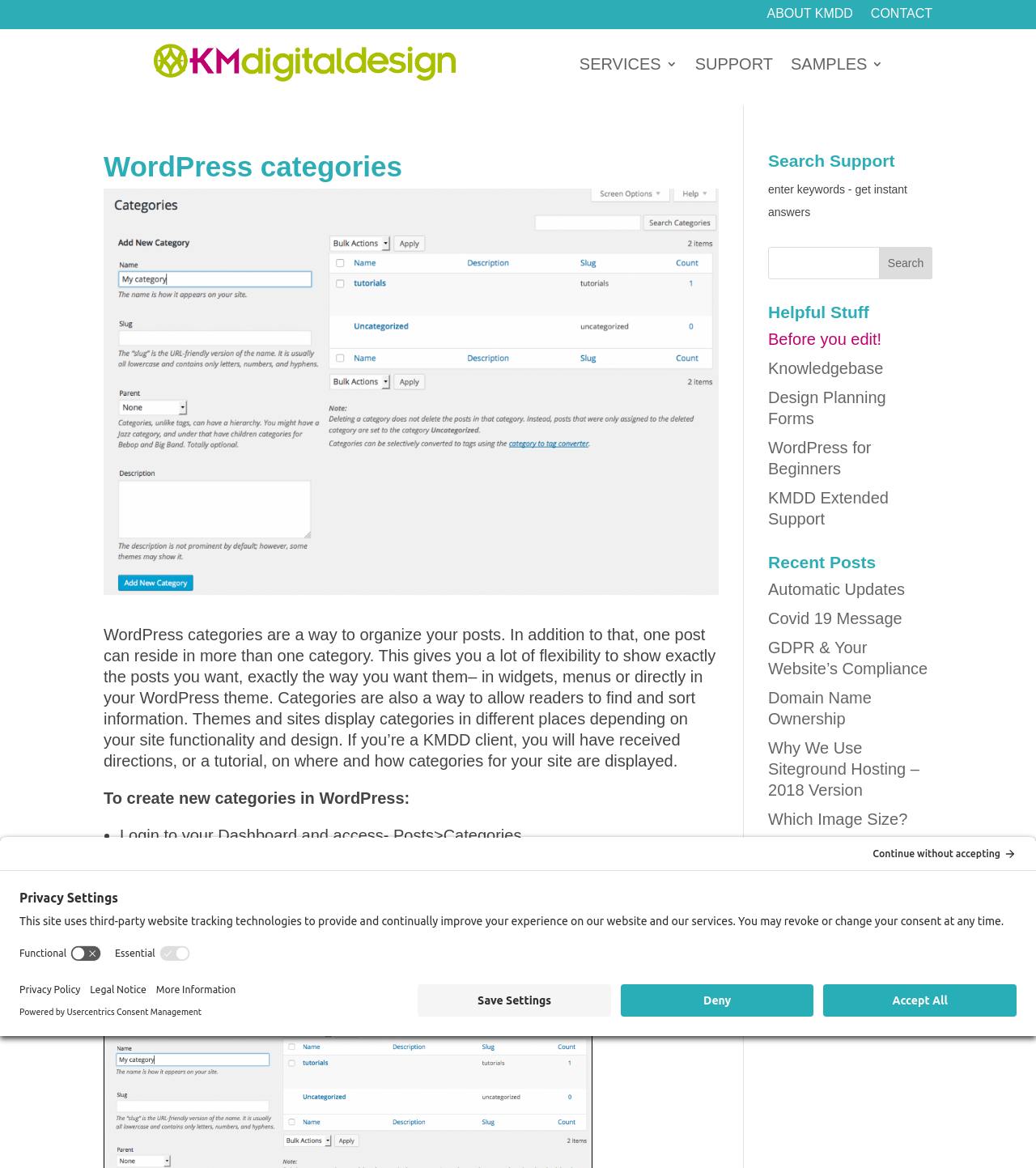Using the description "arrow_back_black_24dpContinue without acceptingarrow_forward_black_24dp", predict the bounding box of the relevant HTML element.

[0.821, 0.717, 1.0, 0.745]